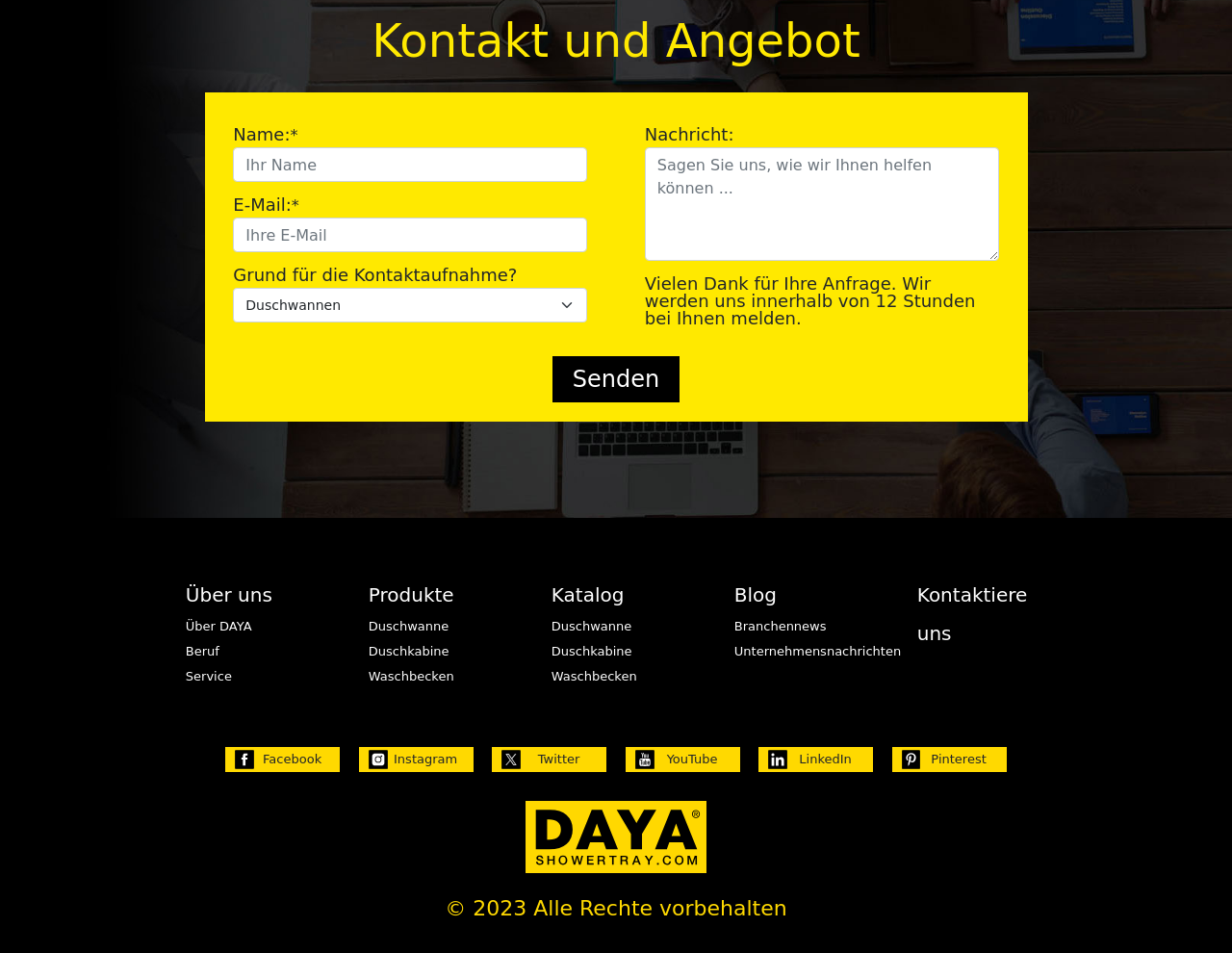Using the webpage screenshot, locate the HTML element that fits the following description and provide its bounding box: "Facebook".

[0.183, 0.784, 0.276, 0.81]